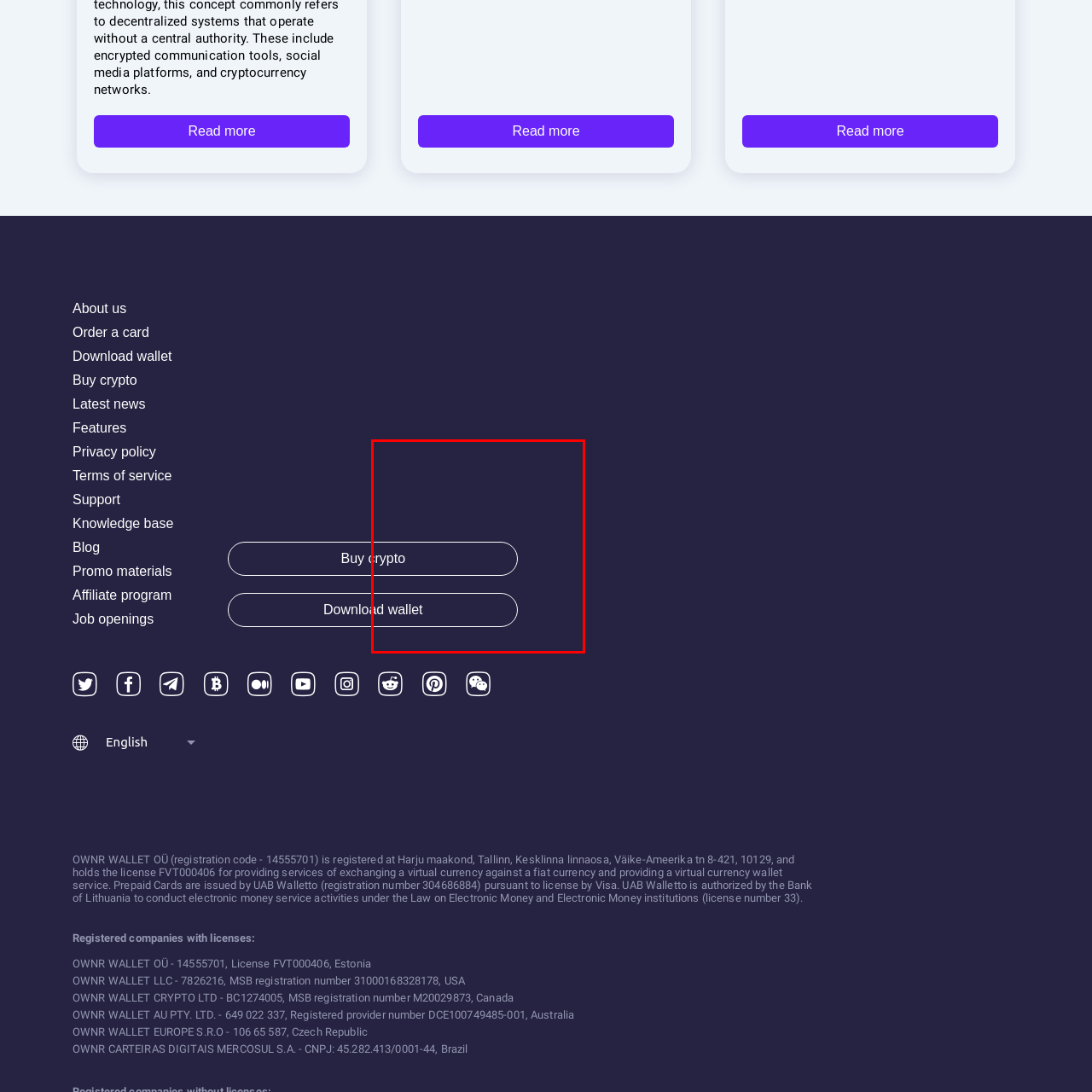What platform does the QR code allow users to access?
Inspect the image area bounded by the red box and answer the question with a single word or a short phrase.

WeChat